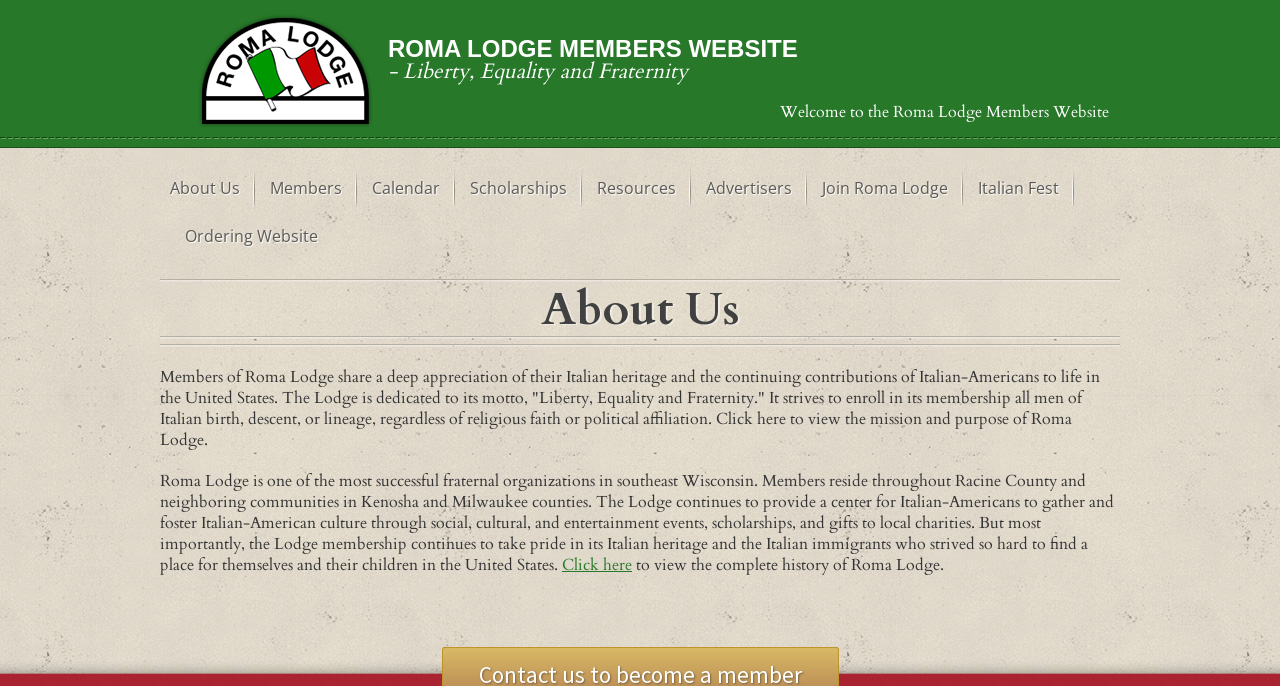Locate the bounding box coordinates of the clickable region to complete the following instruction: "Join Roma Lodge."

[0.638, 0.249, 0.745, 0.299]